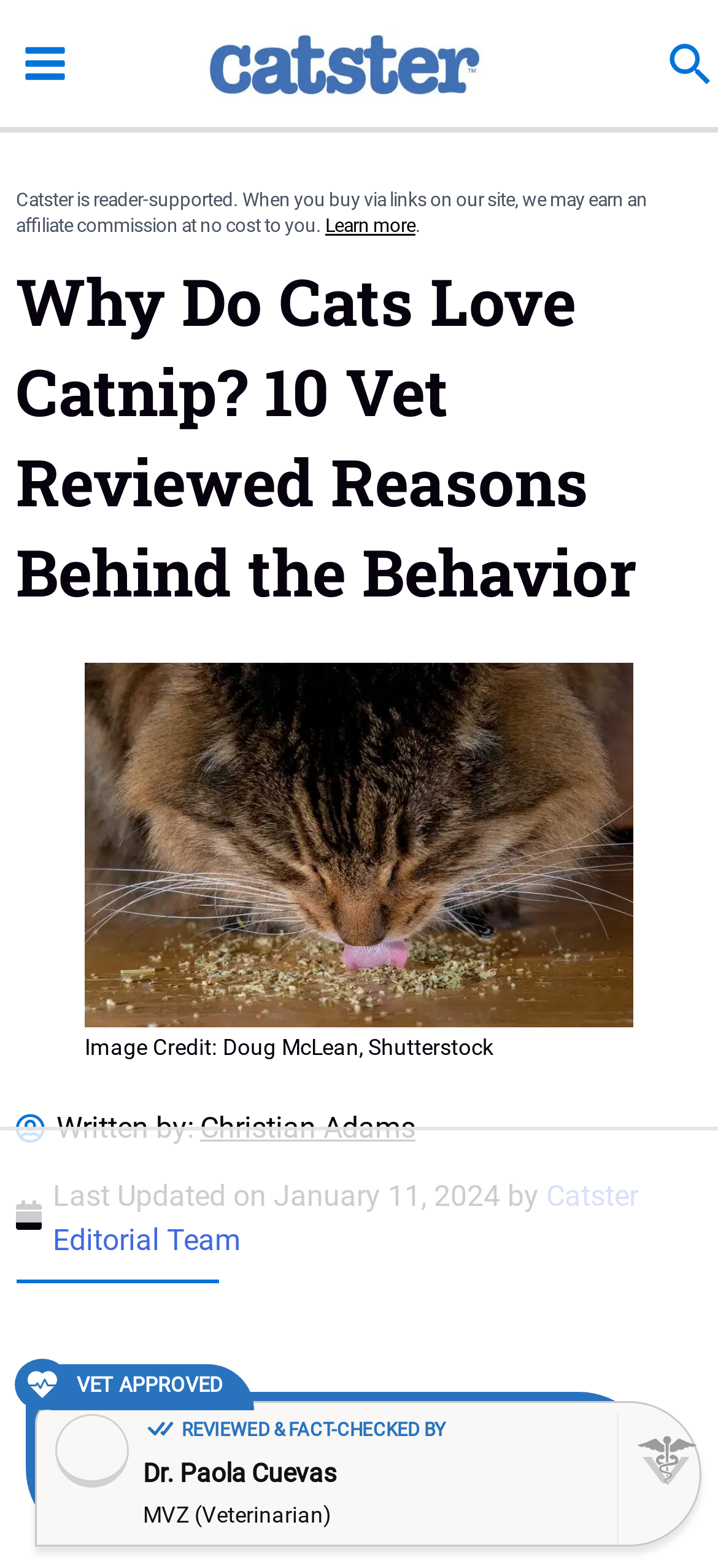Based on the image, please elaborate on the answer to the following question:
Who wrote the article?

I found the author's name by looking at the link element with the text 'Written by: Christian Adams' below the main heading of the article.